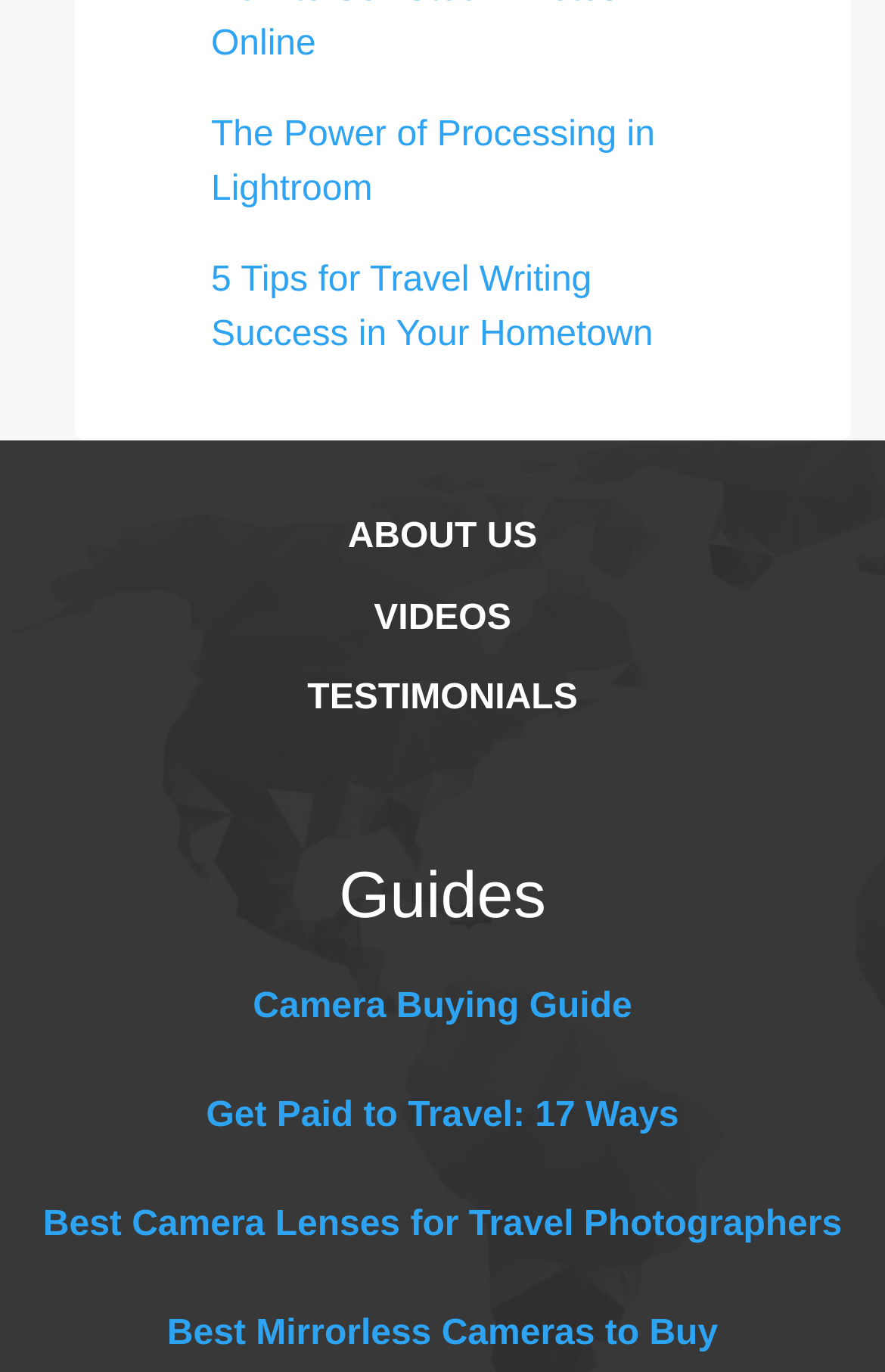Please study the image and answer the question comprehensively:
What is the position of the 'TESTIMONIALS' link?

The 'TESTIMONIALS' link has a y1 coordinate of 0.494, which is greater than the y1 coordinate of the 'ABOUT US' link, so the 'TESTIMONIALS' link is positioned below the 'ABOUT US' link.